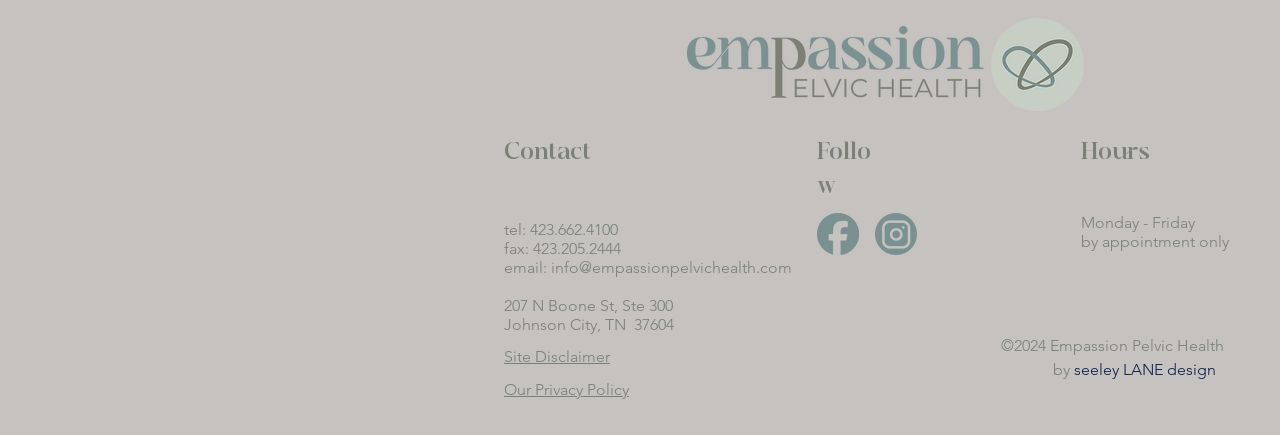Bounding box coordinates should be in the format (top-left x, top-left y, bottom-right x, bottom-right y) and all values should be floating point numbers between 0 and 1. Determine the bounding box coordinate for the UI element described as: Our Privacy Policy

[0.394, 0.874, 0.491, 0.92]